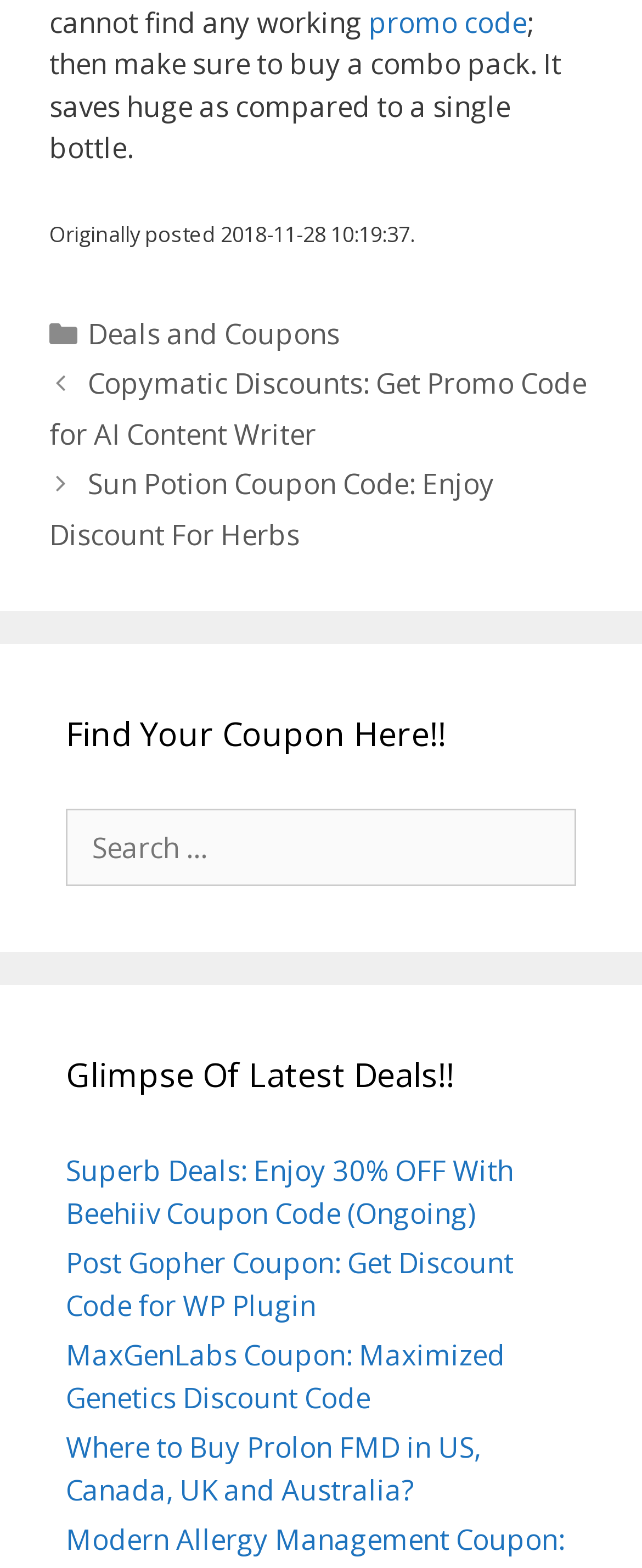Determine the bounding box coordinates of the UI element described below. Use the format (top-left x, top-left y, bottom-right x, bottom-right y) with floating point numbers between 0 and 1: Deals and Coupons

[0.136, 0.2, 0.529, 0.224]